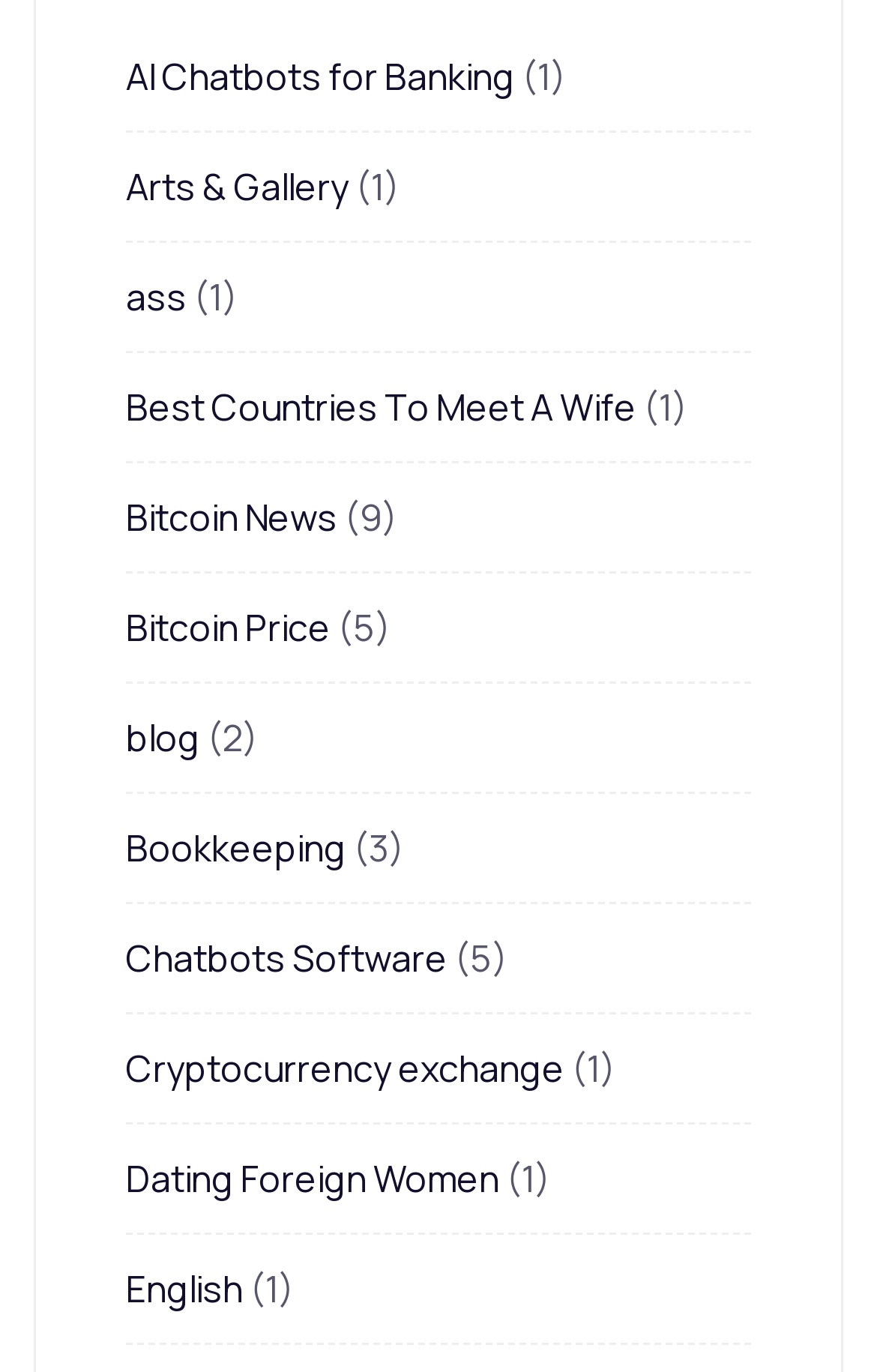Find the bounding box coordinates of the clickable element required to execute the following instruction: "Learn about Cryptocurrency exchange". Provide the coordinates as four float numbers between 0 and 1, i.e., [left, top, right, bottom].

[0.144, 0.761, 0.644, 0.797]